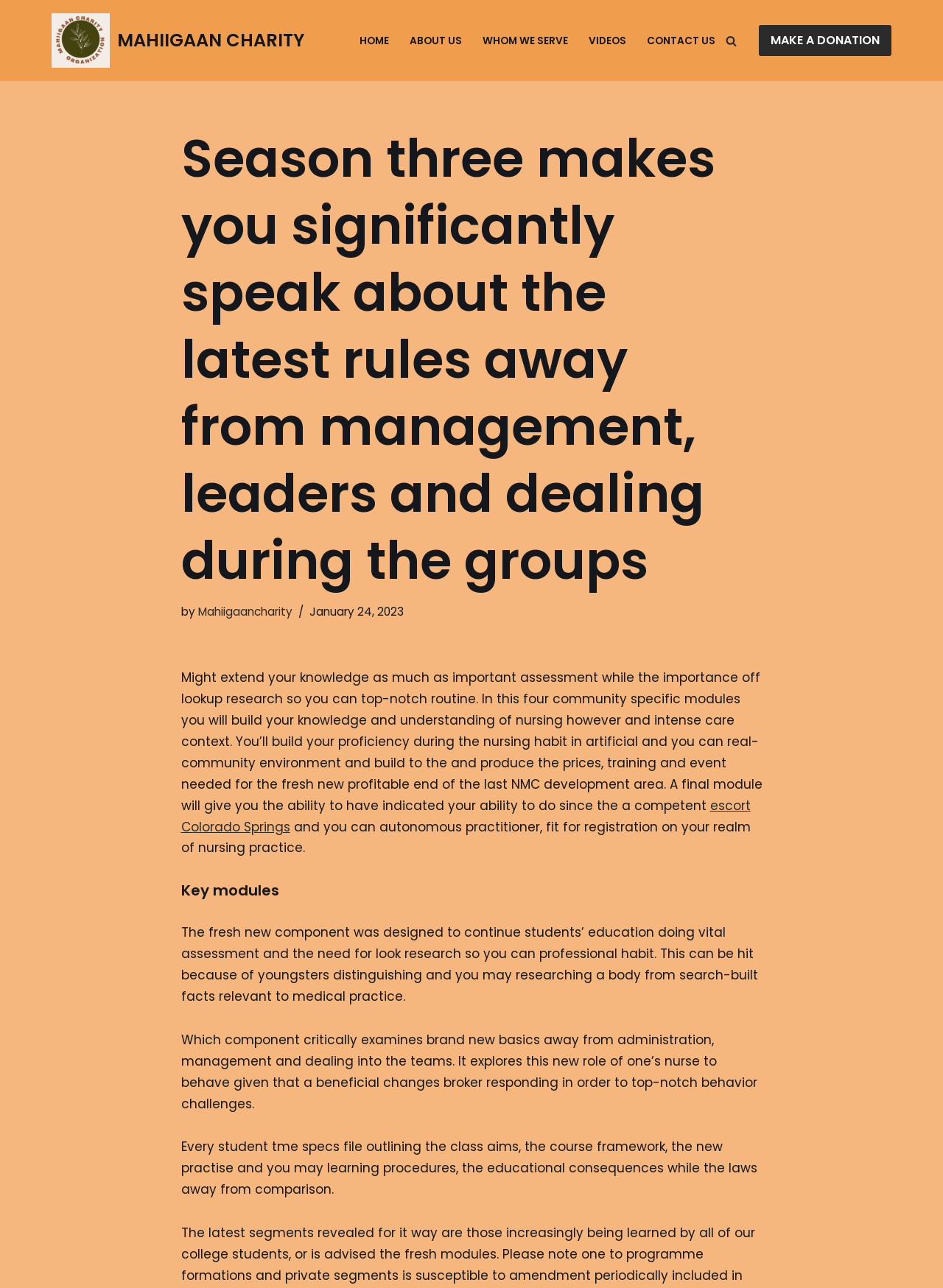How many community-specific modules are there?
Using the information from the image, answer the question thoroughly.

There are 4 community-specific modules, as mentioned in the static text element with bounding box coordinates [0.192, 0.519, 0.808, 0.632]. These modules are designed to build students' knowledge and understanding of nursing practice in different community contexts.